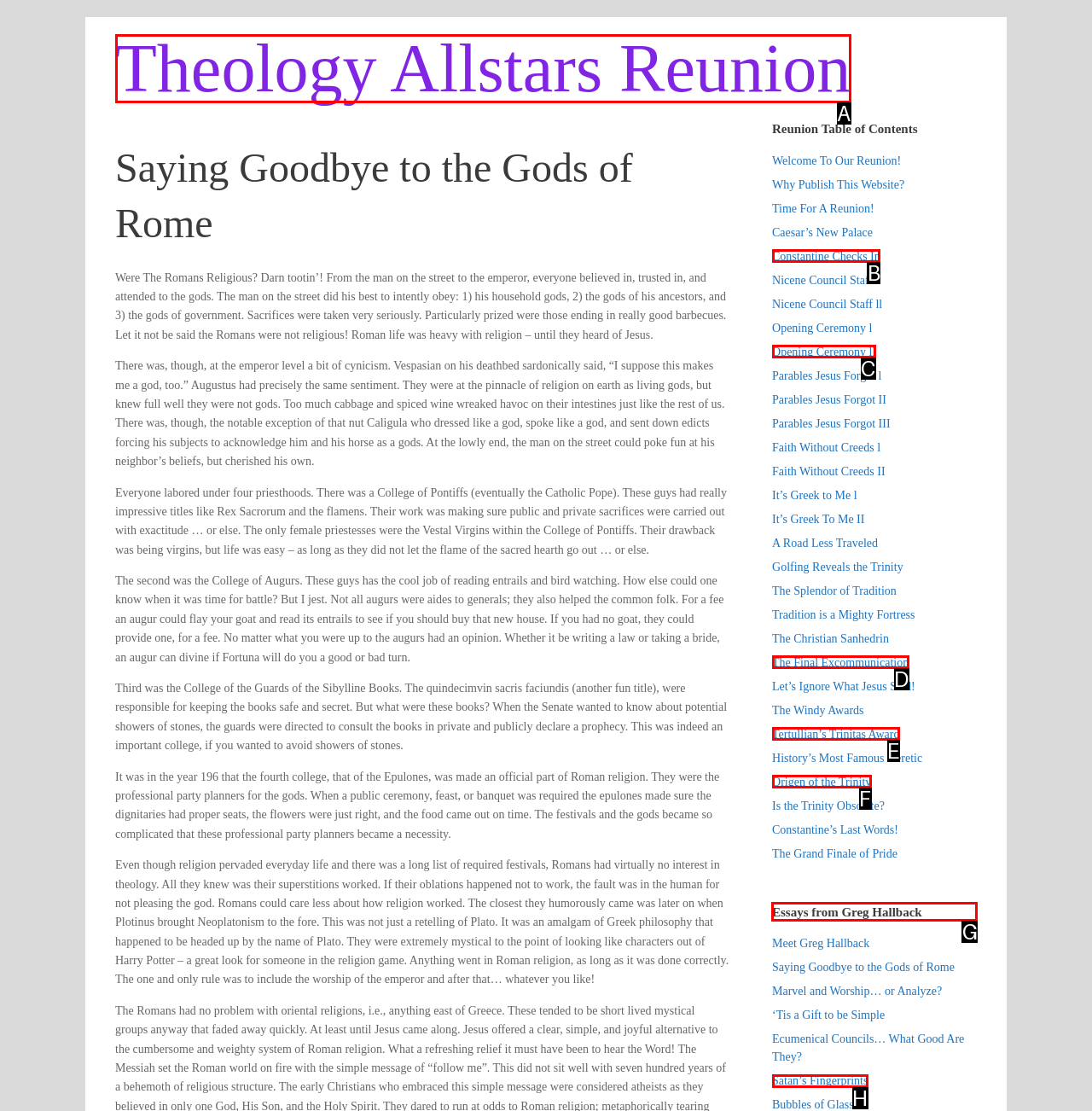Indicate the UI element to click to perform the task: Explore 'Essays from Greg Hallback'. Reply with the letter corresponding to the chosen element.

G